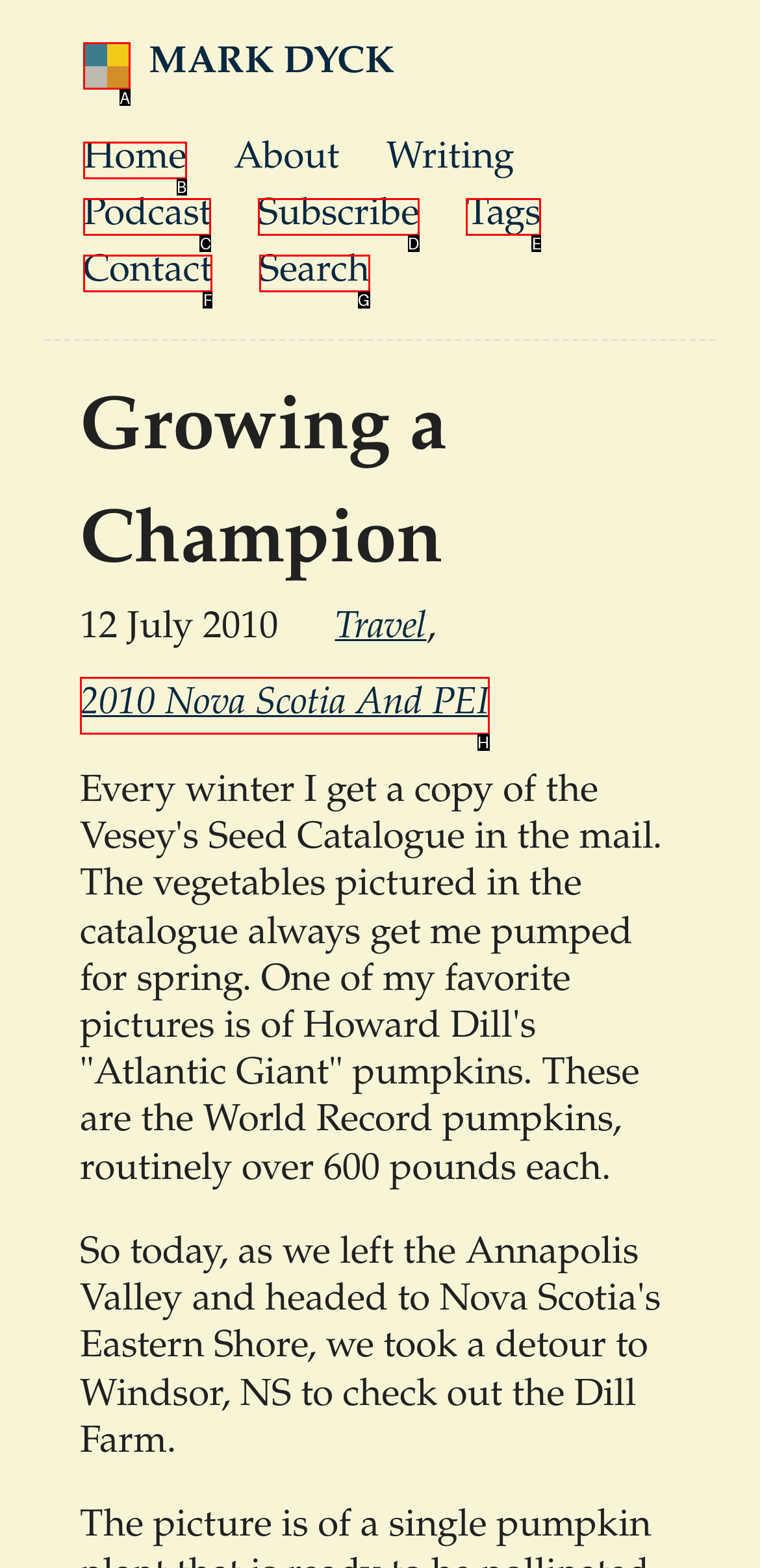Determine which HTML element matches the given description: Subscribe. Provide the corresponding option's letter directly.

D